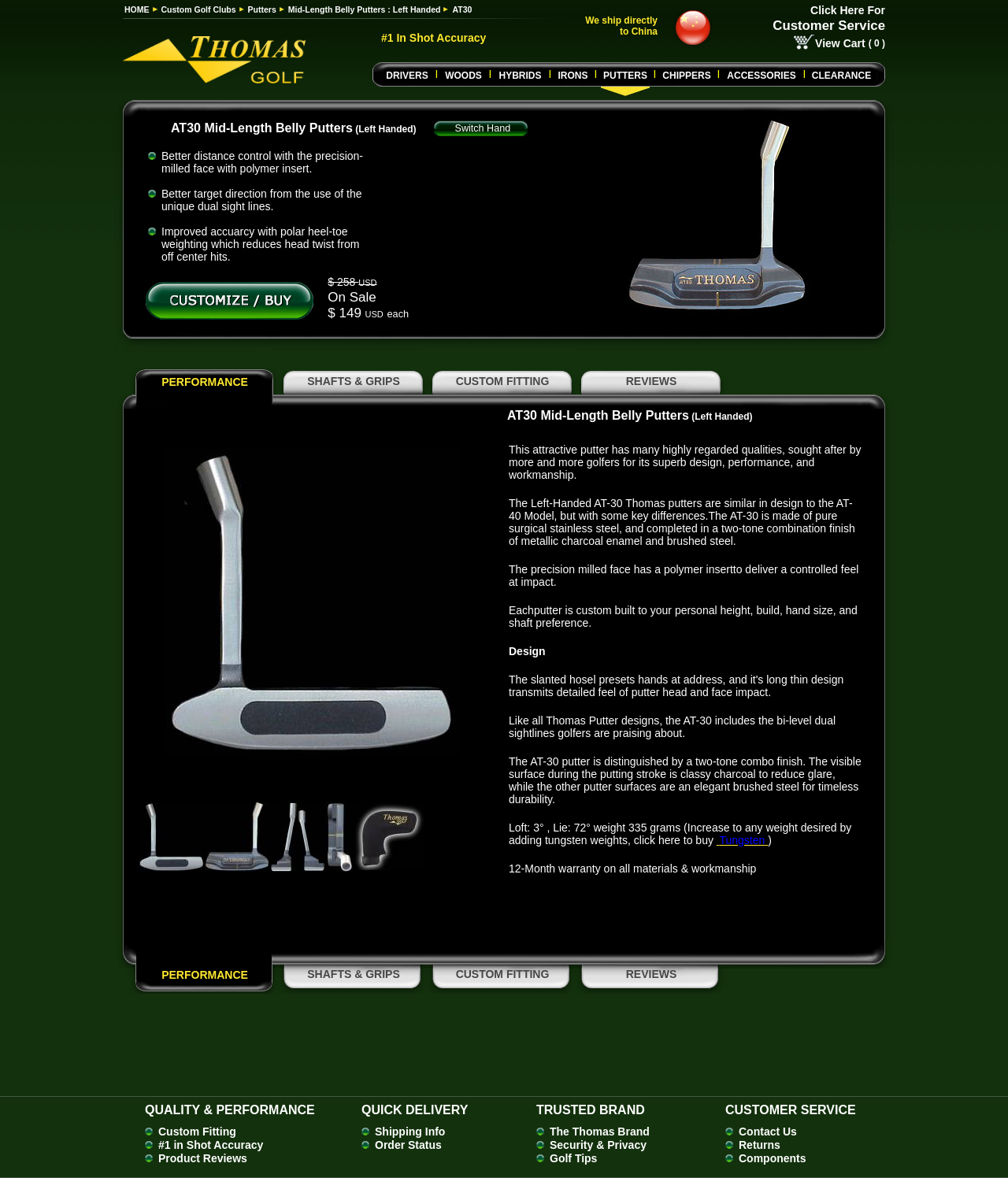Locate the bounding box coordinates of the area you need to click to fulfill this instruction: 'check the Privacy Statement'. The coordinates must be in the form of four float numbers ranging from 0 to 1: [left, top, right, bottom].

None